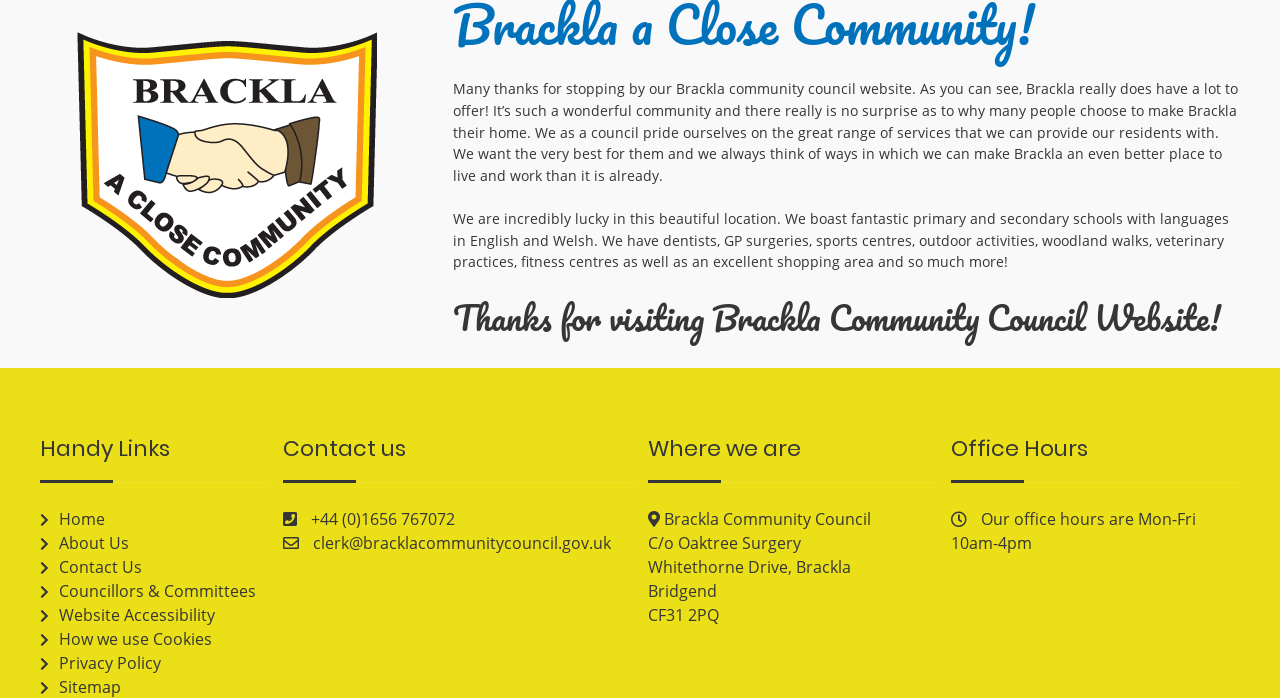Locate the bounding box of the UI element with the following description: "Website Accessibility".

[0.031, 0.866, 0.168, 0.897]